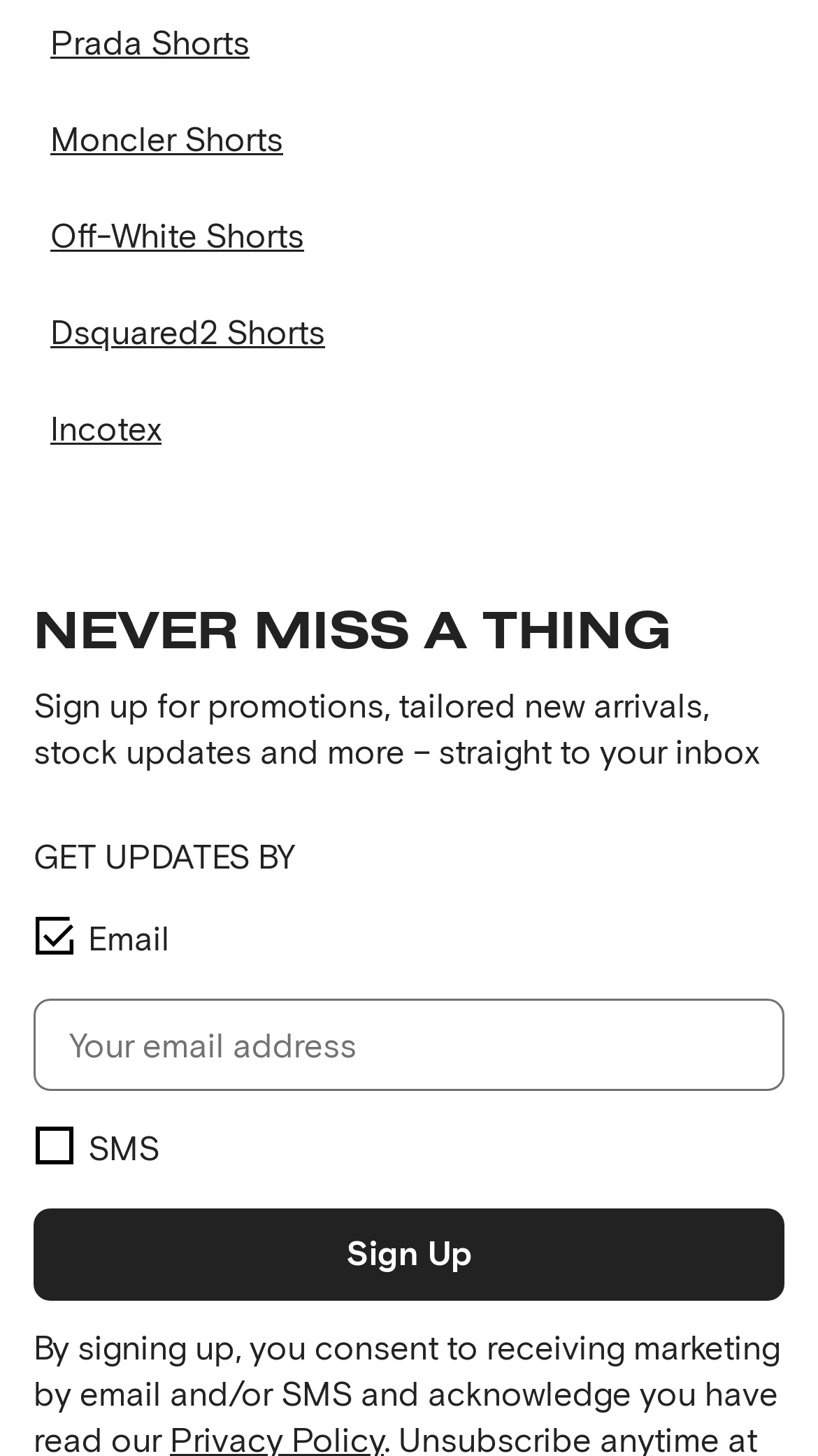Using the details in the image, give a detailed response to the question below:
What is the purpose of the checkbox 'Email'?

The checkbox 'Email' is located next to a textbox for entering an email address, and it is part of a form that allows users to sign up for updates. Therefore, the purpose of the checkbox 'Email' is to receive updates by email.